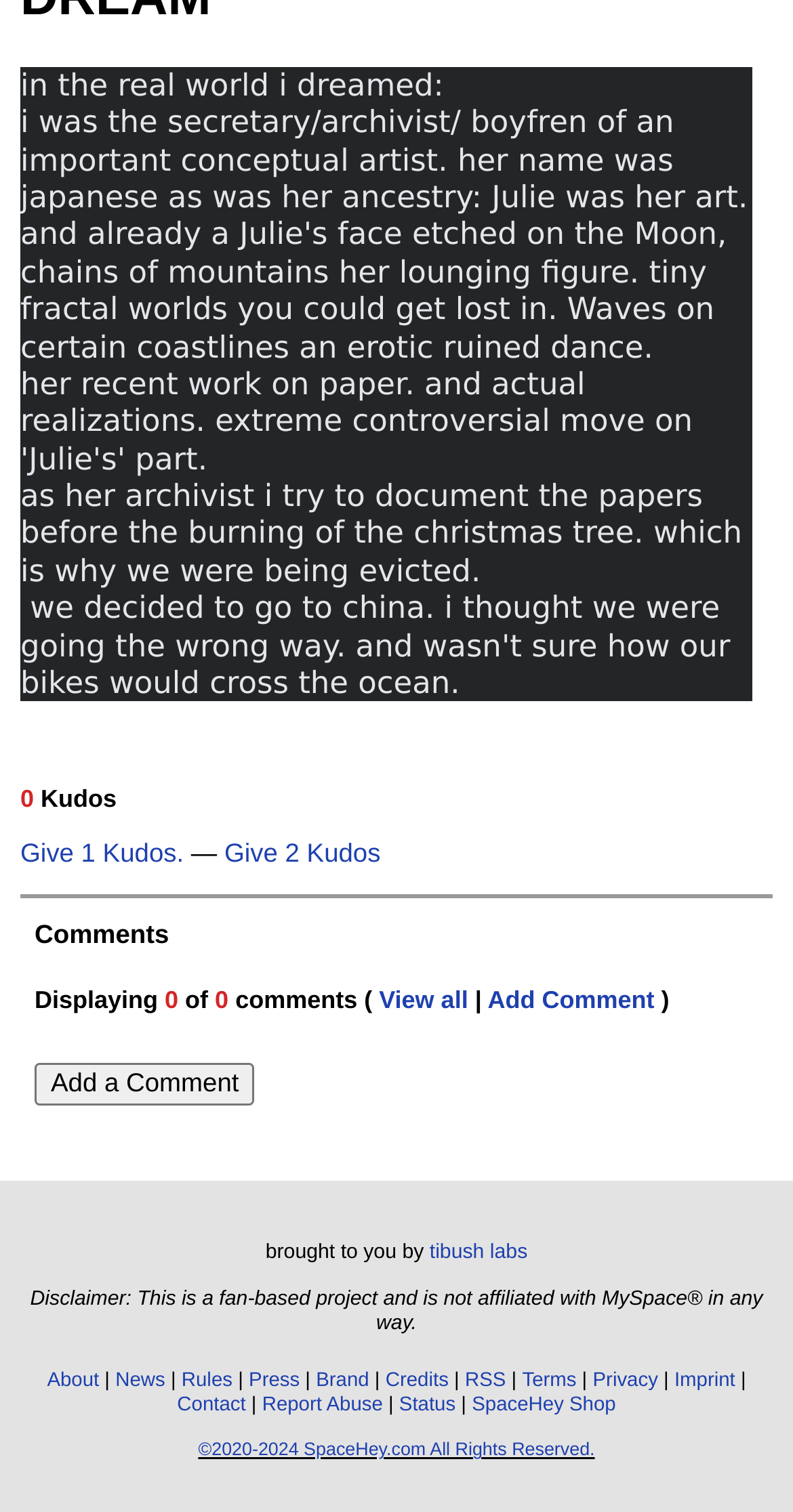Determine the bounding box for the described UI element: "©2020-2024 SpaceHey.com All Rights Reserved.".

[0.25, 0.952, 0.75, 0.965]